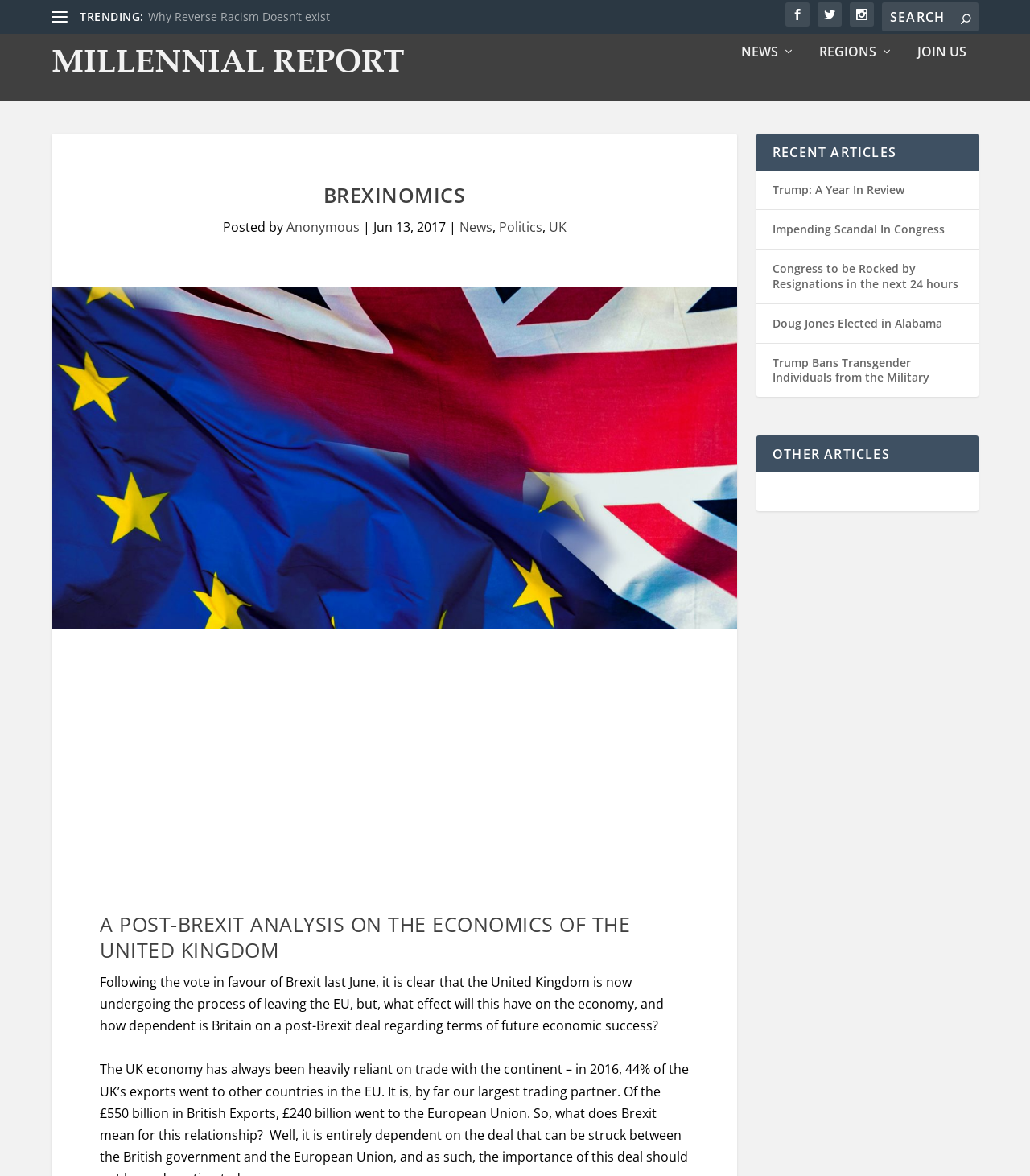Specify the bounding box coordinates for the region that must be clicked to perform the given instruction: "Read the article about Donald Trump Jr.".

[0.143, 0.007, 0.35, 0.02]